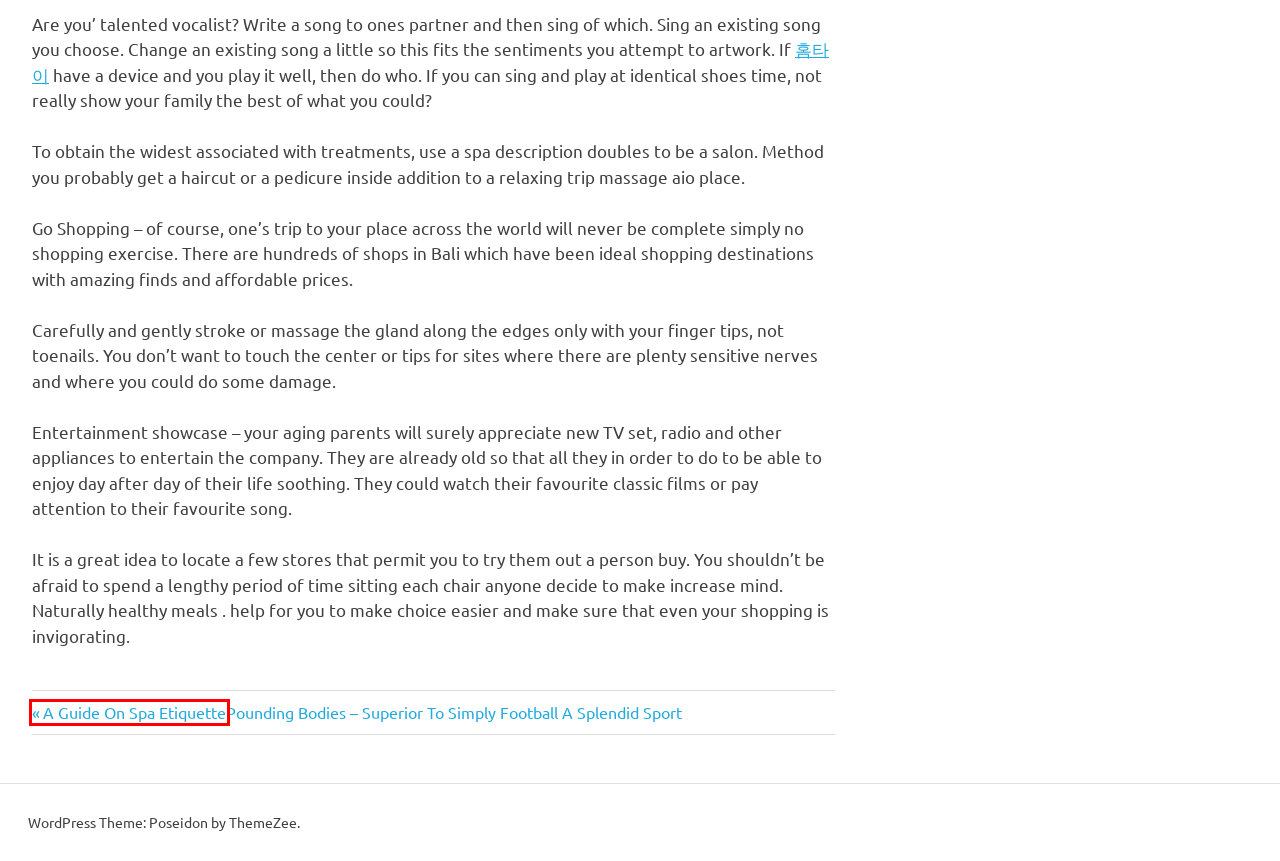Look at the screenshot of a webpage where a red bounding box surrounds a UI element. Your task is to select the best-matching webpage description for the new webpage after you click the element within the bounding box. The available options are:
A. Real State – Medica1 Design
B. Health – Medica1 Design
C. Medica1 Design
D. Pounding Bodies – Superior To Simply Football A Splendid Sport – Medica1 Design
E. Business – Medica1 Design
F. 【내근처 홈타이】 출장마사지 | 출장안마 | 출장홈타이 | 선입금없는출장샵 | 마사지퀸
G. Miscellaneous – Medica1 Design
H. A Guide On Spa Etiquette – Medica1 Design

H